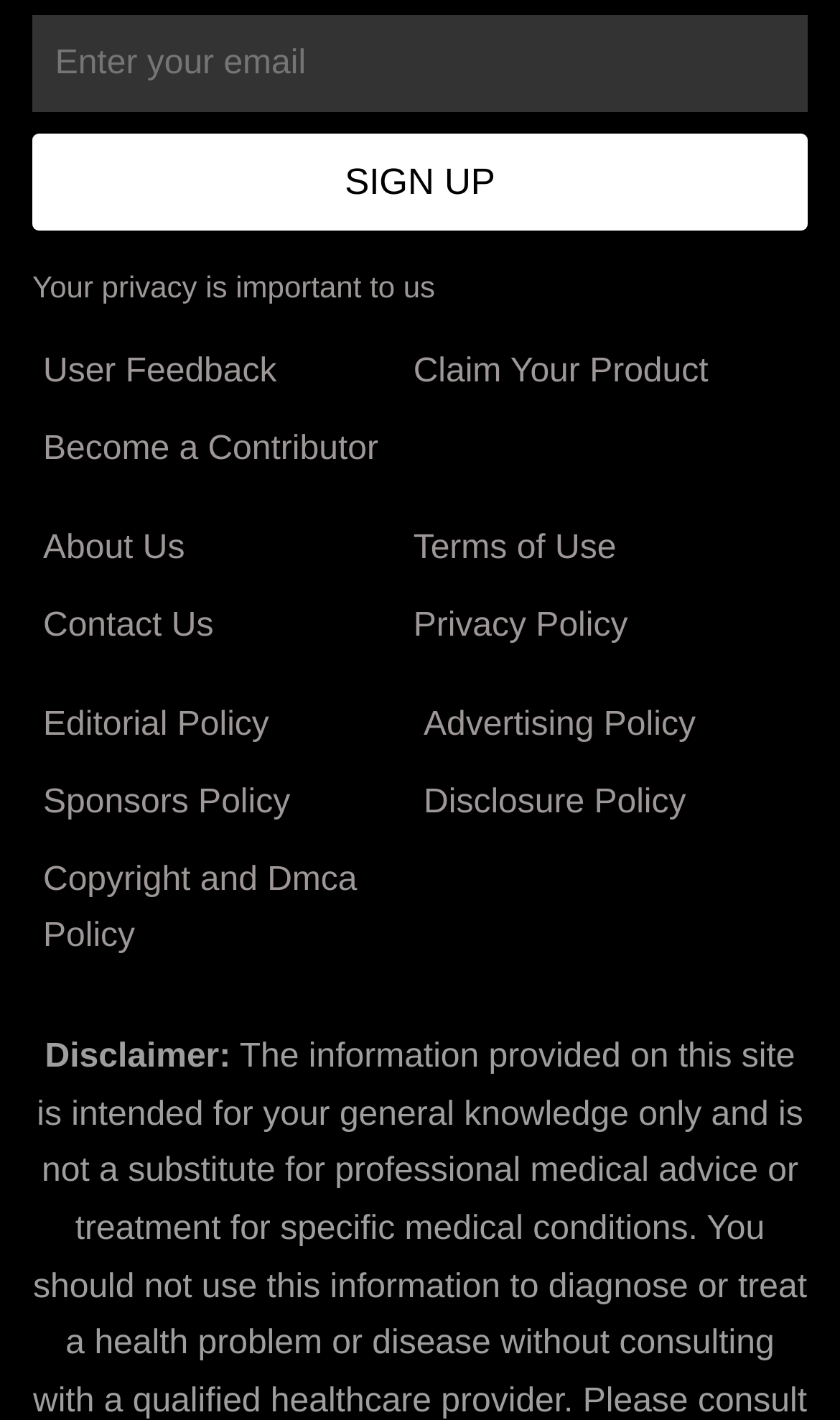Indicate the bounding box coordinates of the element that needs to be clicked to satisfy the following instruction: "Sign up". The coordinates should be four float numbers between 0 and 1, i.e., [left, top, right, bottom].

[0.038, 0.095, 0.962, 0.163]